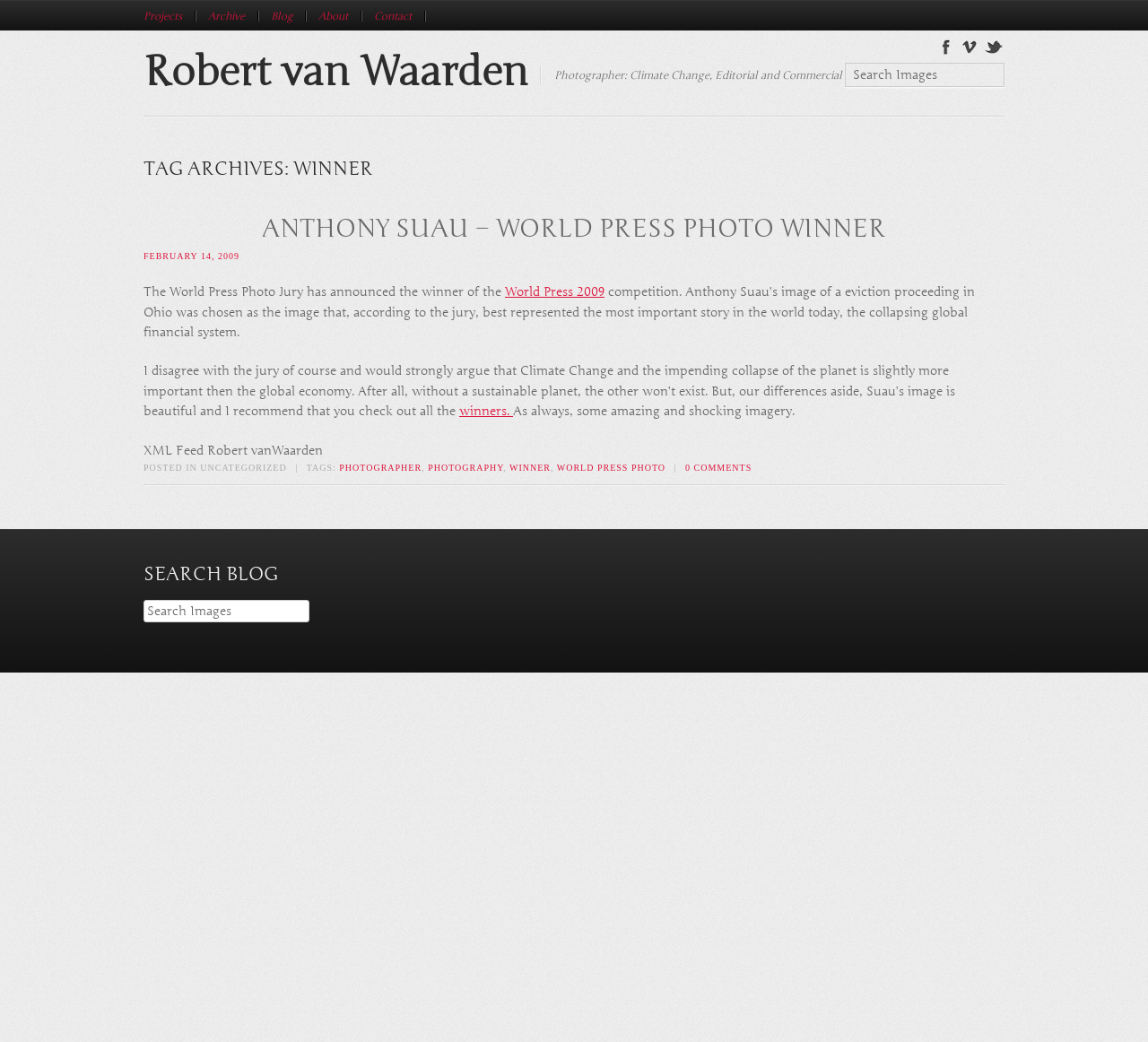Respond with a single word or phrase for the following question: 
What is the profession of Robert van Waarden?

Photographer